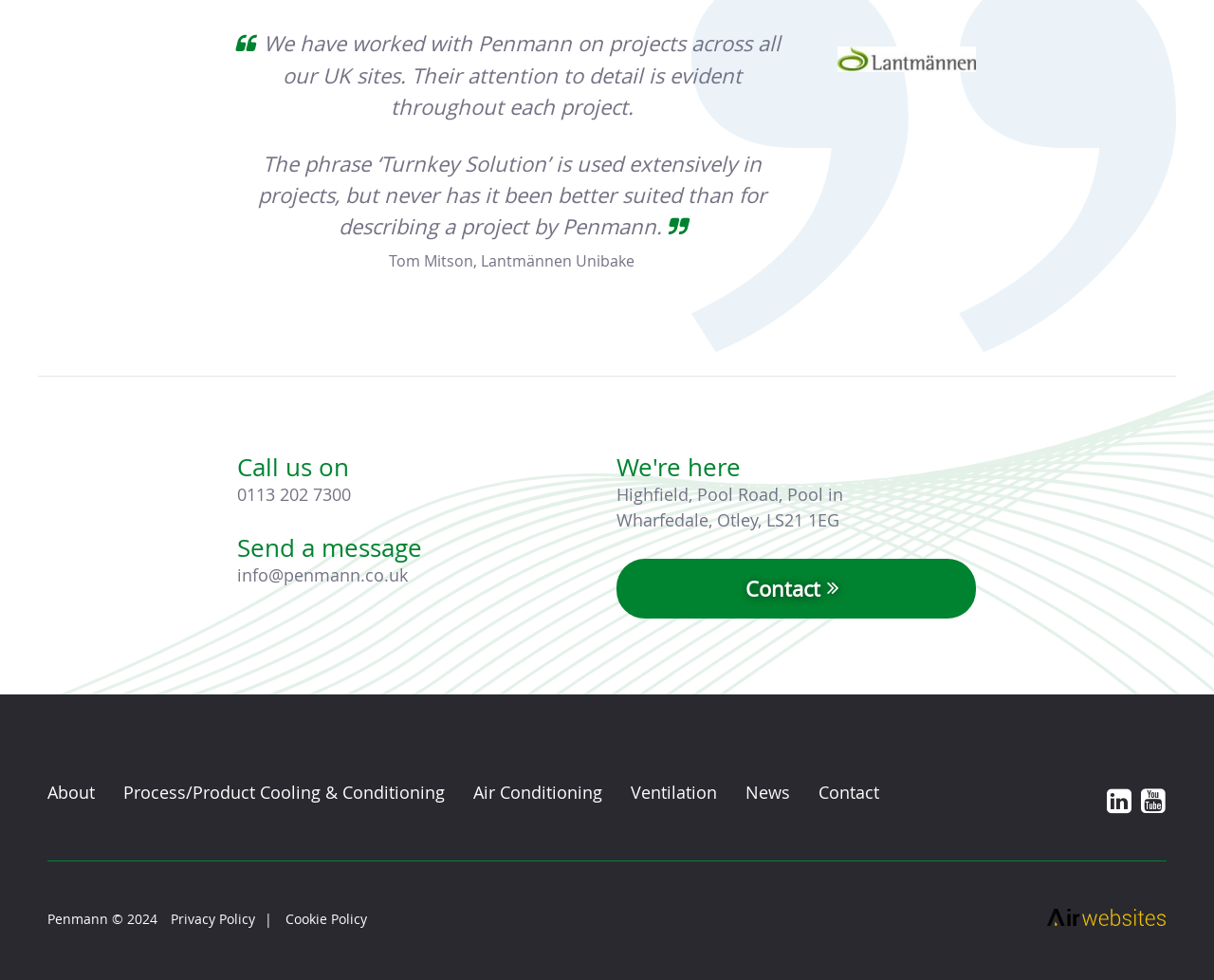Please determine the bounding box coordinates of the element to click in order to execute the following instruction: "Click 'About'". The coordinates should be four float numbers between 0 and 1, specified as [left, top, right, bottom].

[0.039, 0.796, 0.078, 0.822]